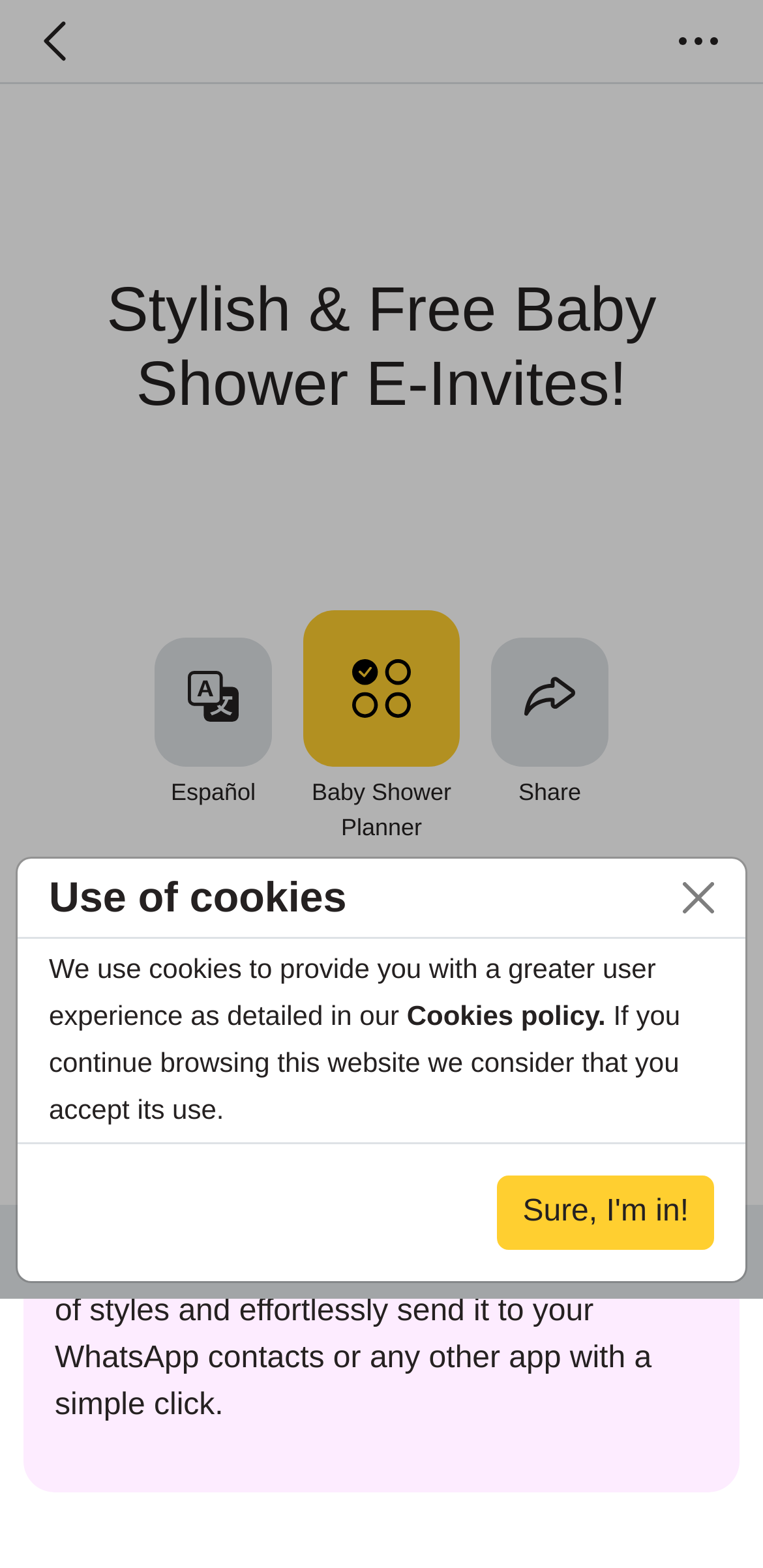Highlight the bounding box coordinates of the element that should be clicked to carry out the following instruction: "Go to baby shower planner". The coordinates must be given as four float numbers ranging from 0 to 1, i.e., [left, top, right, bottom].

[0.397, 0.389, 0.603, 0.489]